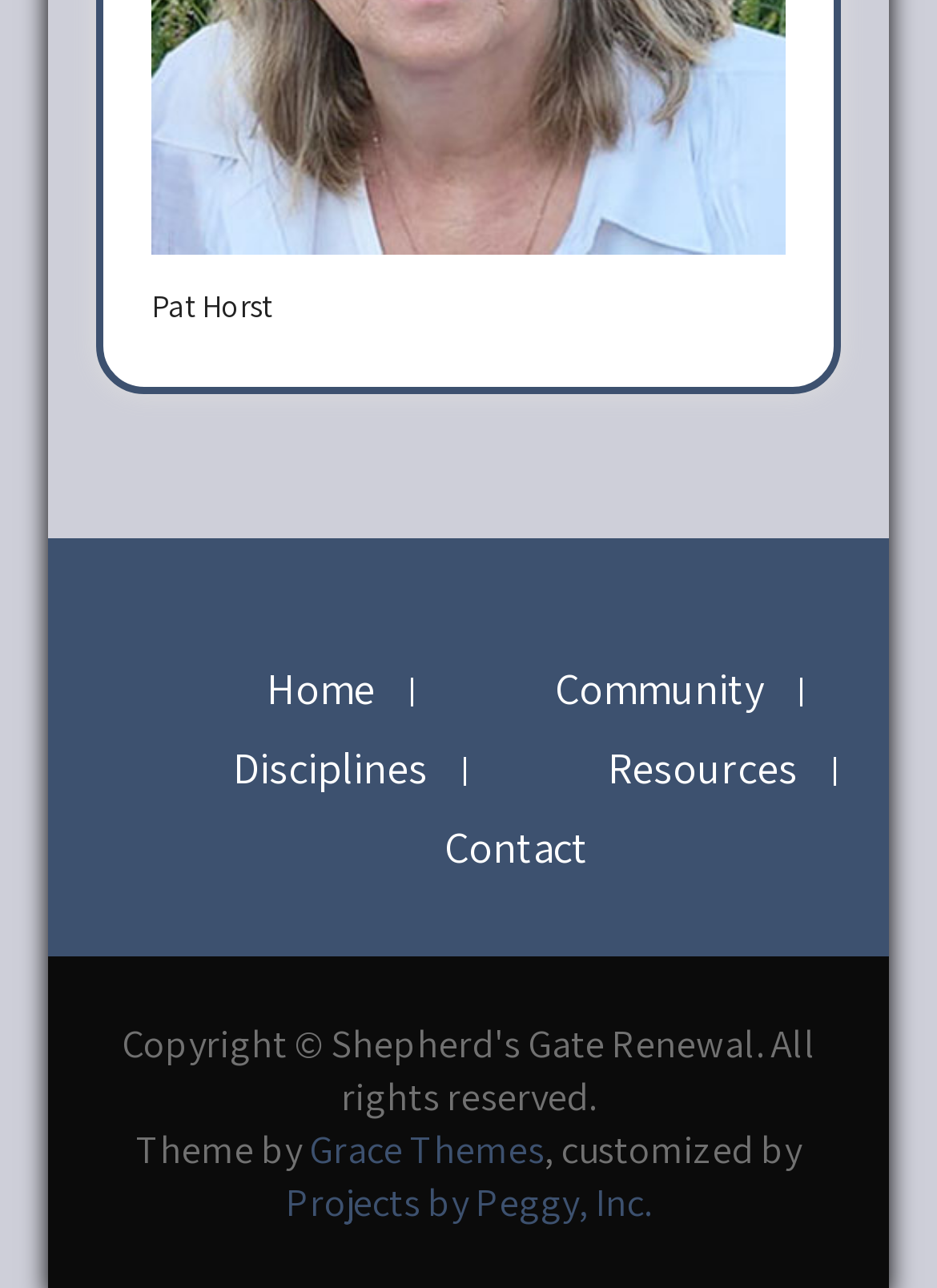Please provide a comprehensive response to the question below by analyzing the image: 
What is the text above the 'Grace Themes' link?

I looked at the bottom of the webpage and found the text 'Theme by' which is located above the 'Grace Themes' link.